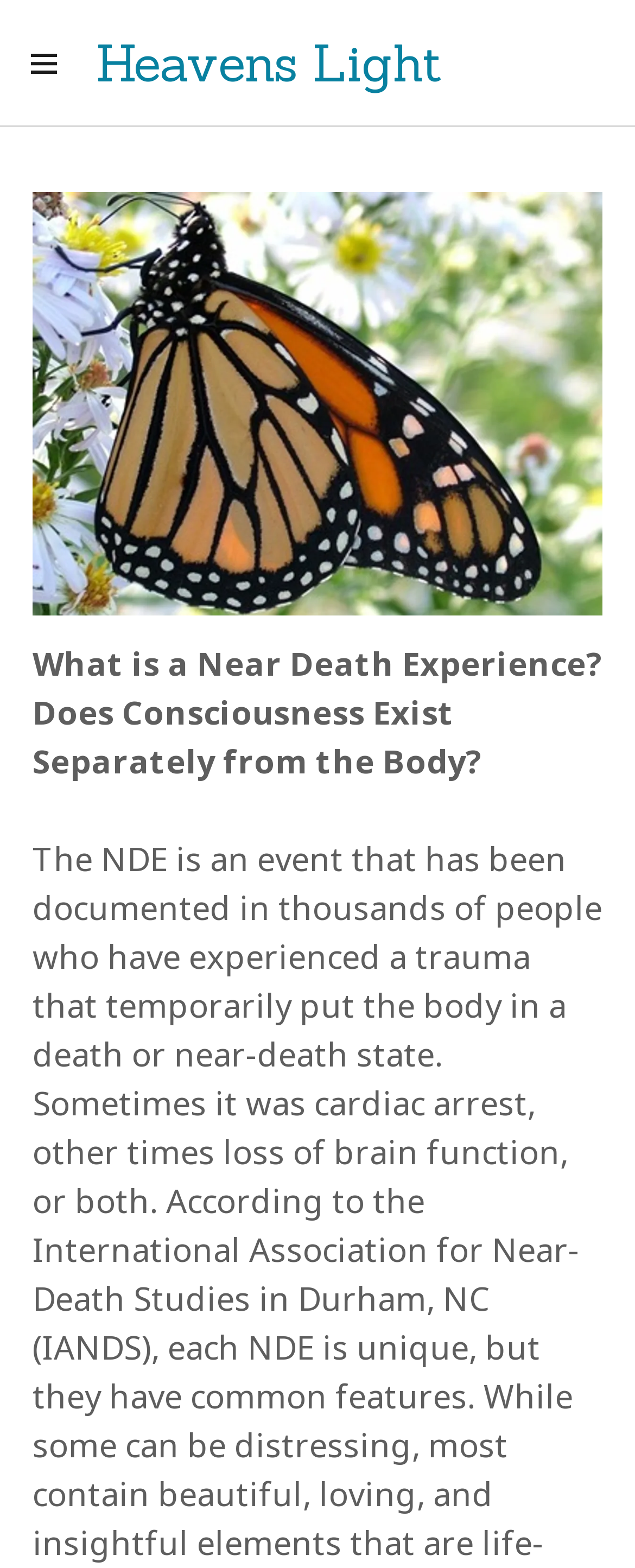Create a detailed summary of the webpage's content and design.

The webpage is about Near Death Experiences (NDEs) and is part of the Heavens Light website. At the top left corner, there is a hamburger site navigation icon, which is a clickable link. Next to it, on the top center, is the website's title "Heavens Light" in a heading format, which is also a clickable link.

Below the title, there is a horizontal separator line that spans the entire width of the page. Underneath the separator, there is a navigation menu with 7 links: "Home", "Book", "Endorsements", "BIO", "IANDS Review", "About NDEs", and "Lessons". These links are aligned vertically and take up about half of the page's width.

To the right of the navigation menu, there are two blocks of text. The first block asks "What is a Near Death Experience?" and the second block asks "Does Consciousness Exist Separately from the Body?". Above the second block of text, there is an image, which takes up about half of the page's width.

Overall, the webpage has a simple and organized layout, with a clear focus on providing information about NDEs.